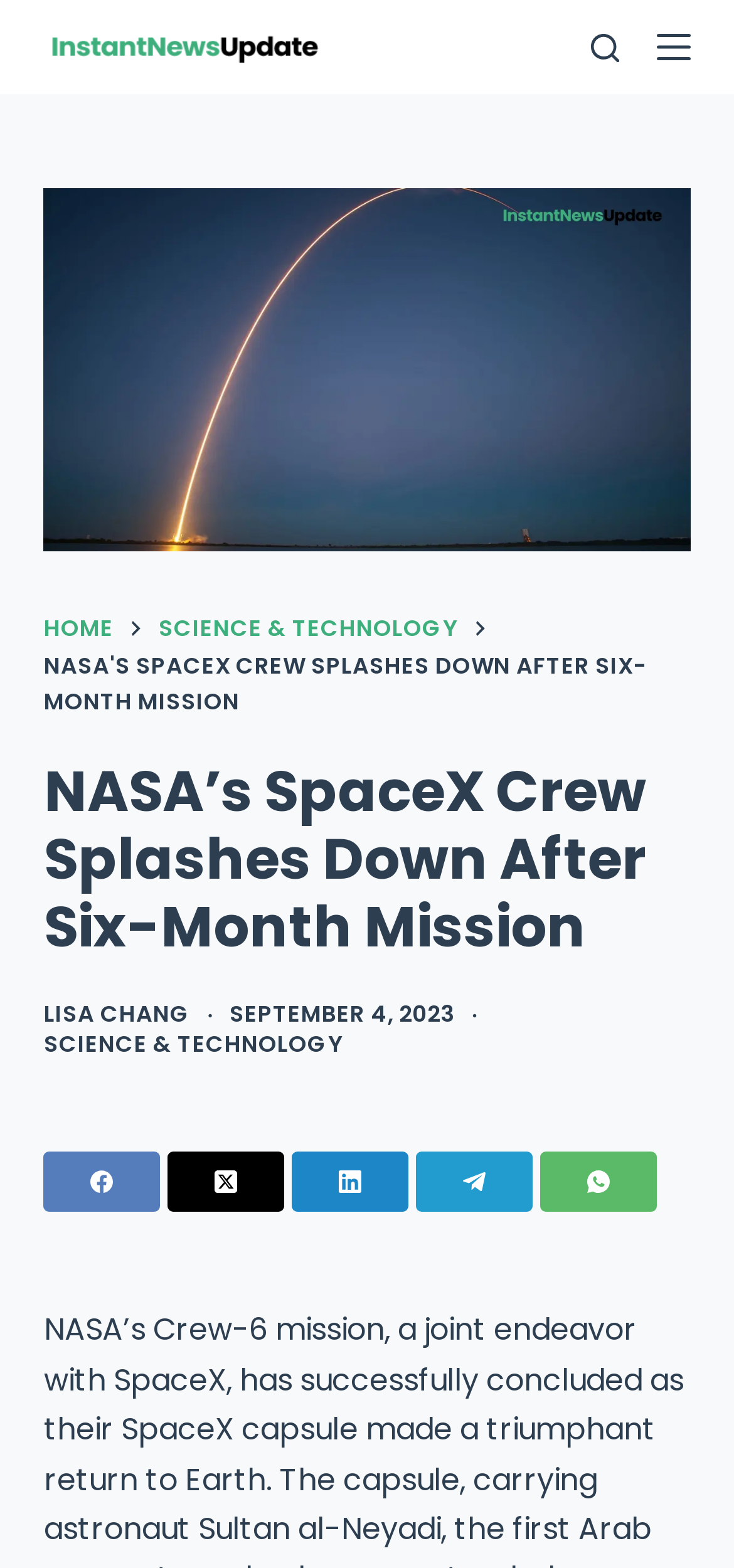Provide the bounding box coordinates for the area that should be clicked to complete the instruction: "go to home page".

[0.06, 0.389, 0.155, 0.412]